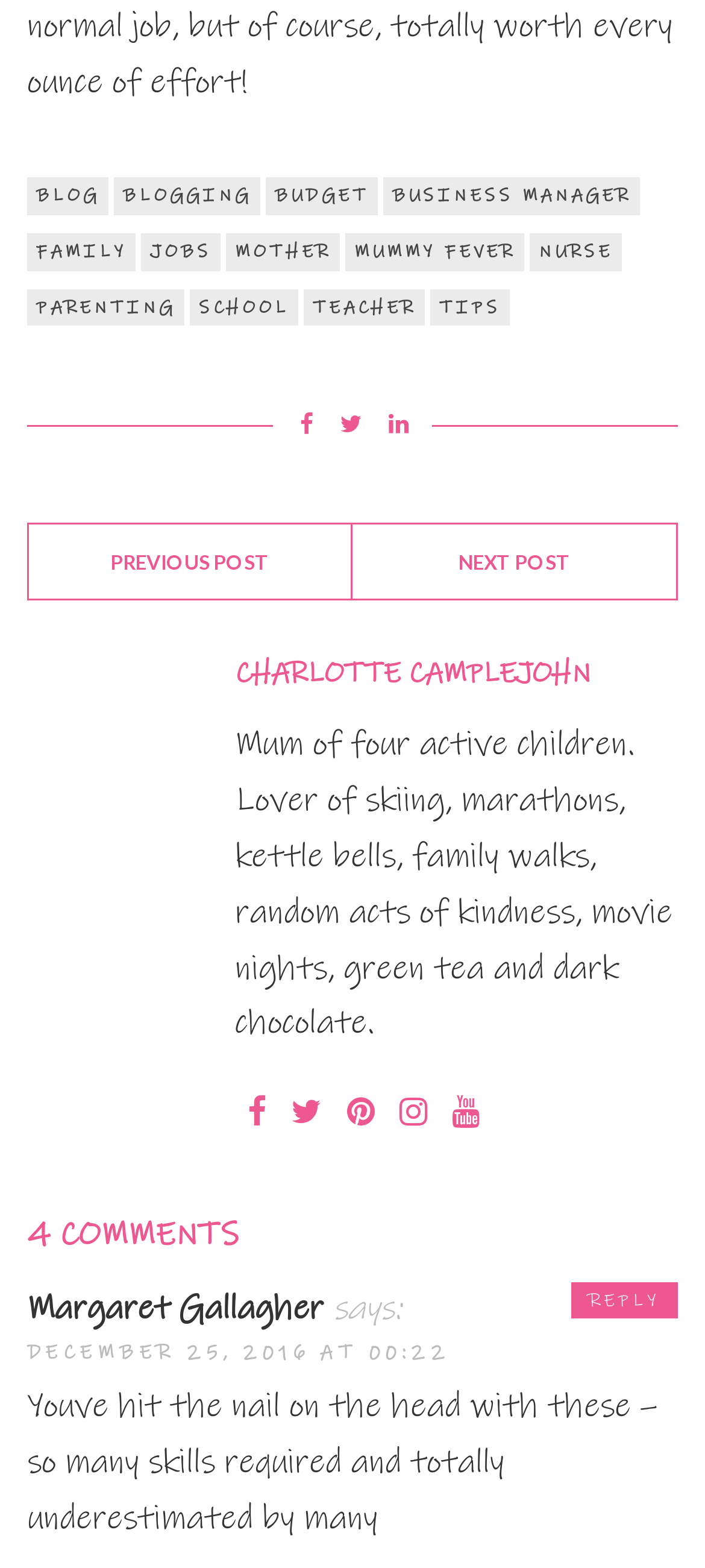What is the topic of the blog post?
Look at the screenshot and give a one-word or phrase answer.

Parenting